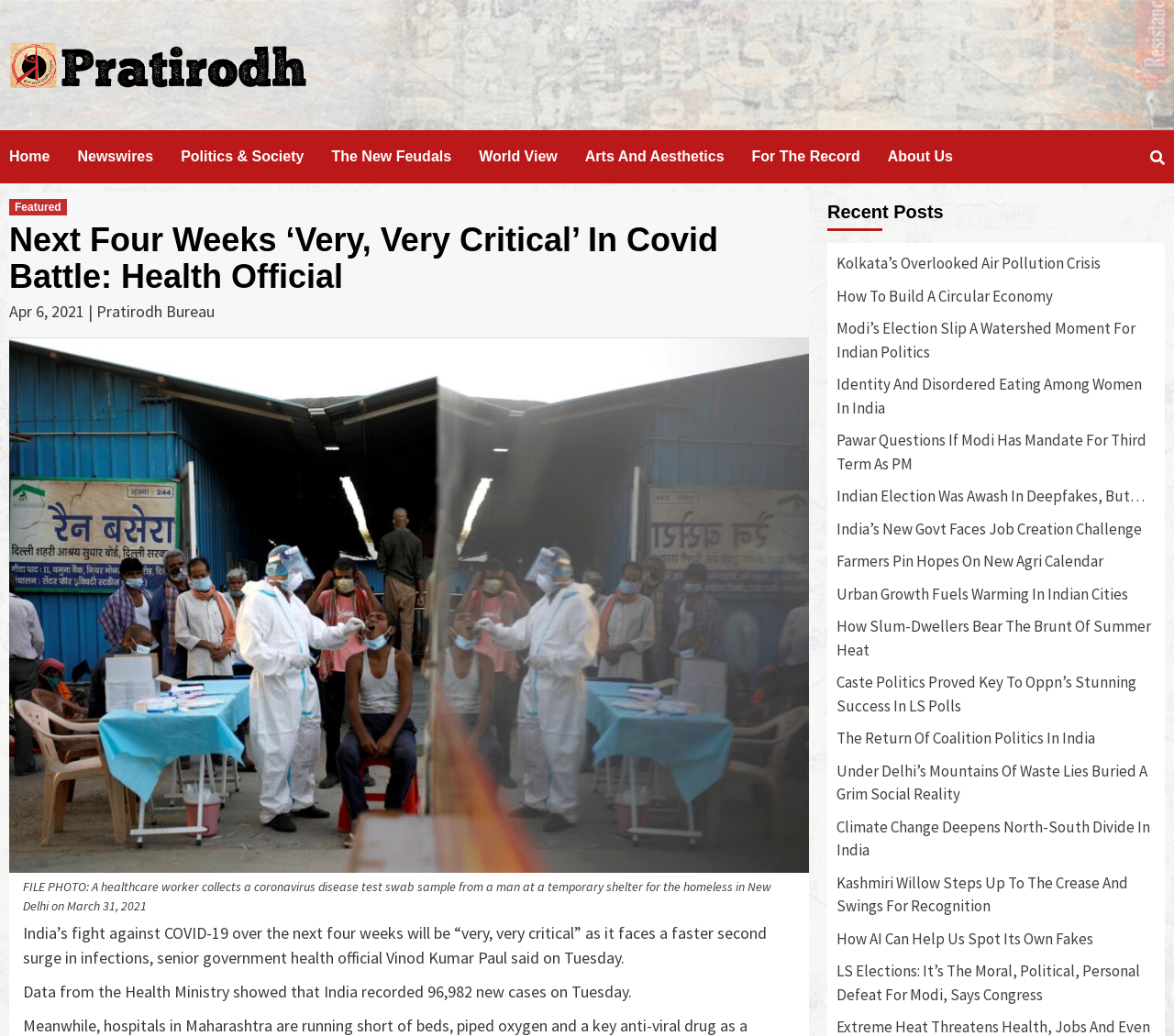Identify and extract the main heading from the webpage.

Next Four Weeks ‘Very, Very Critical’ In Covid Battle: Health Official